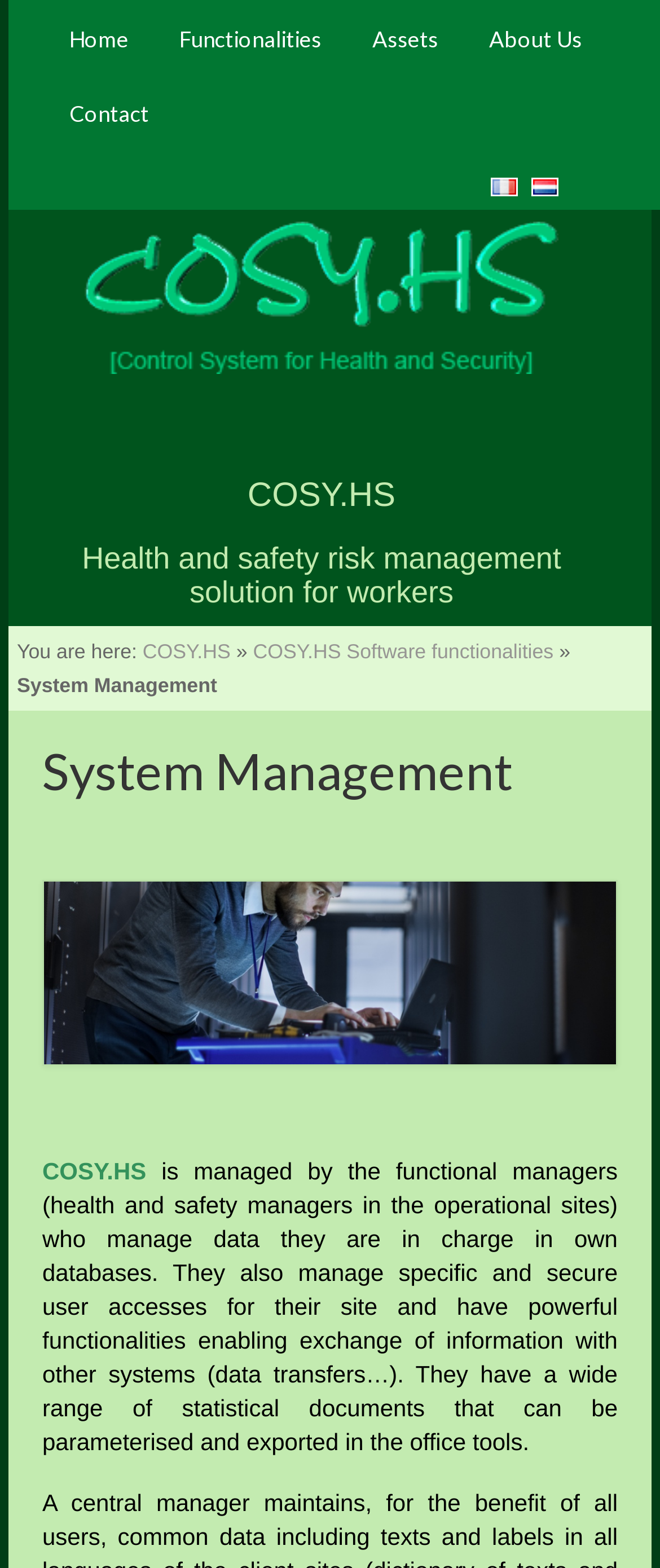Show me the bounding box coordinates of the clickable region to achieve the task as per the instruction: "learn about system management".

[0.064, 0.473, 0.936, 0.509]